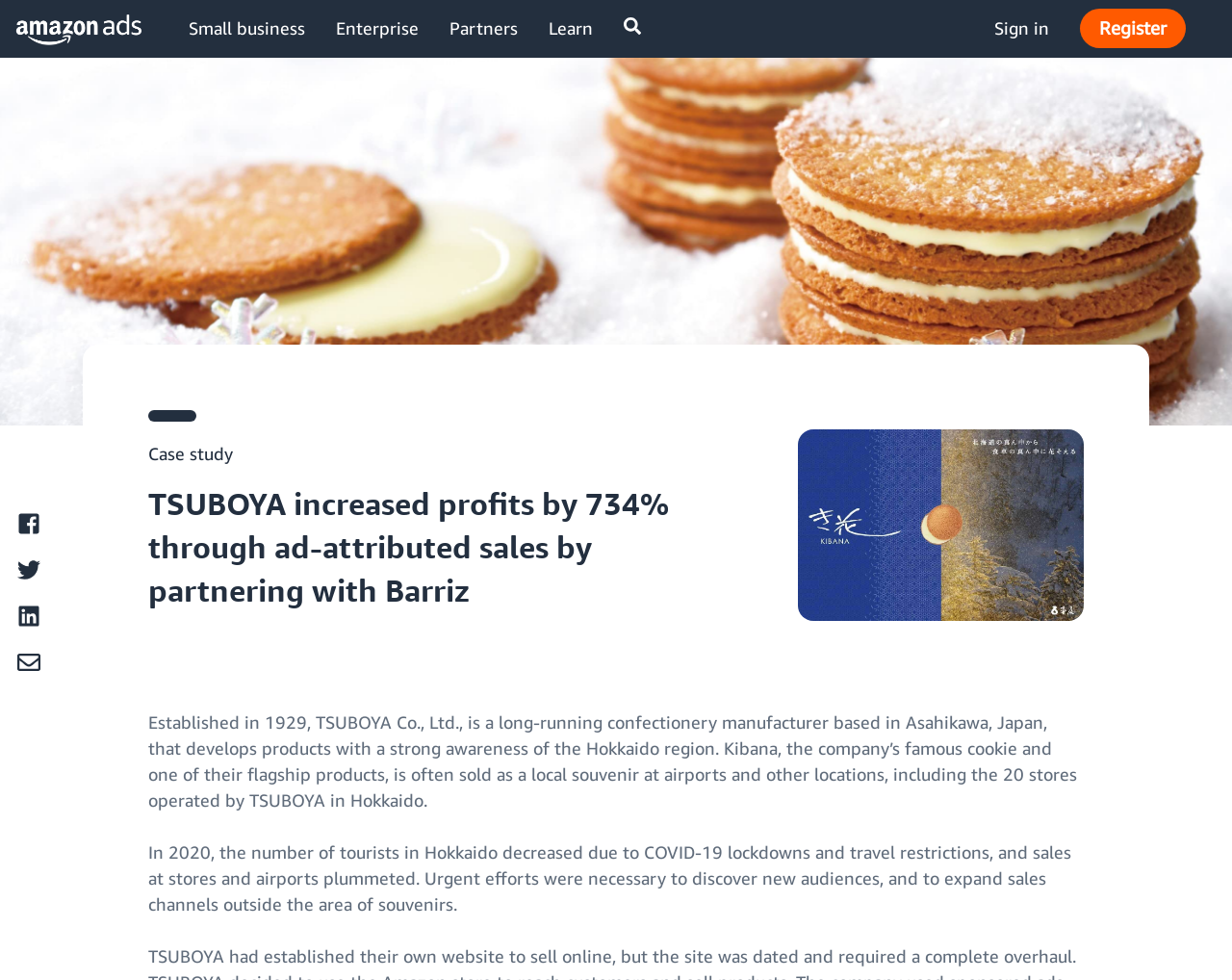Identify the bounding box coordinates for the region to click in order to carry out this instruction: "Follow TSUBOYA on Facebook". Provide the coordinates using four float numbers between 0 and 1, formatted as [left, top, right, bottom].

[0.006, 0.513, 0.041, 0.556]